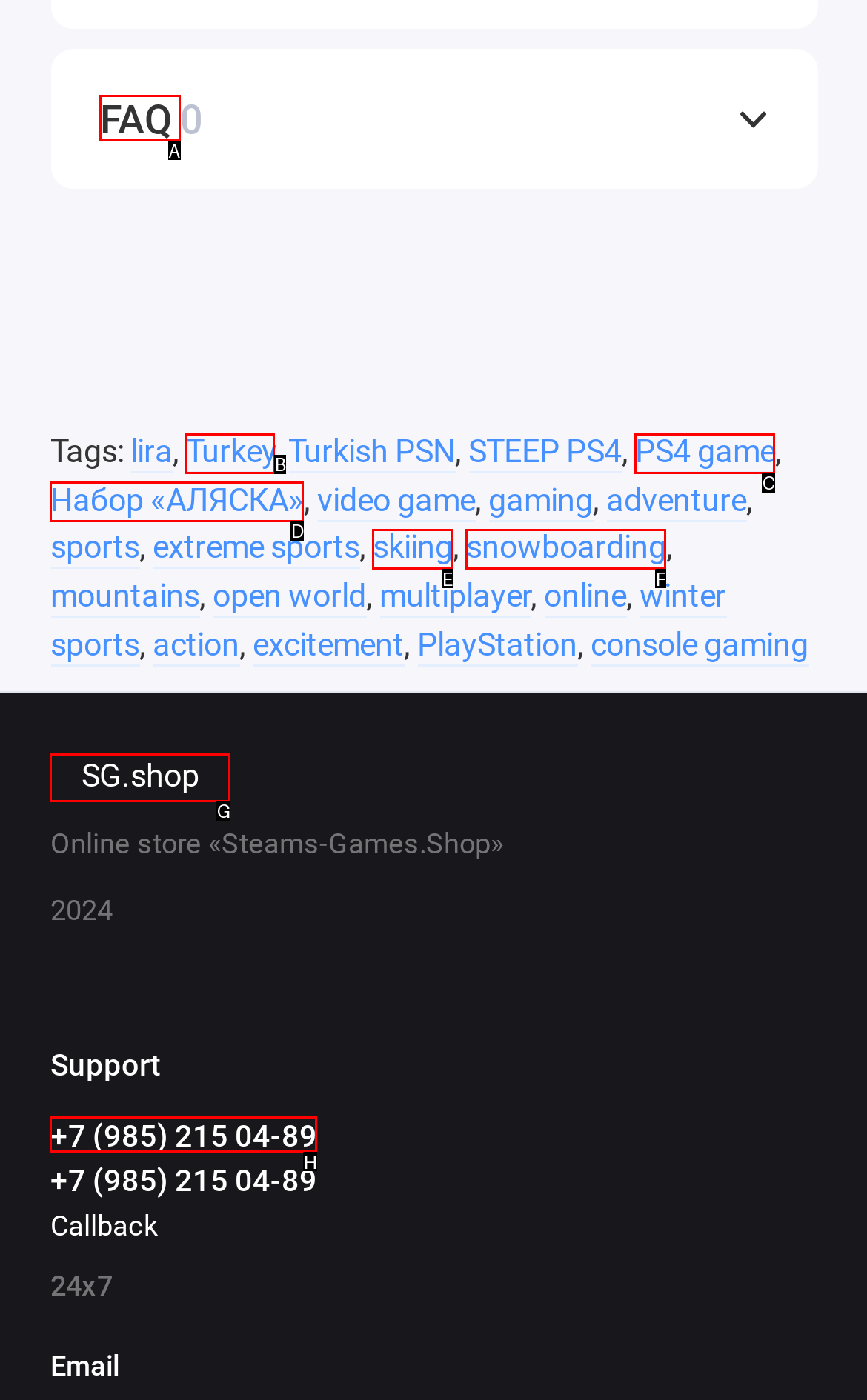Identify the letter of the UI element needed to carry out the task: Click on the FAQ link
Reply with the letter of the chosen option.

A